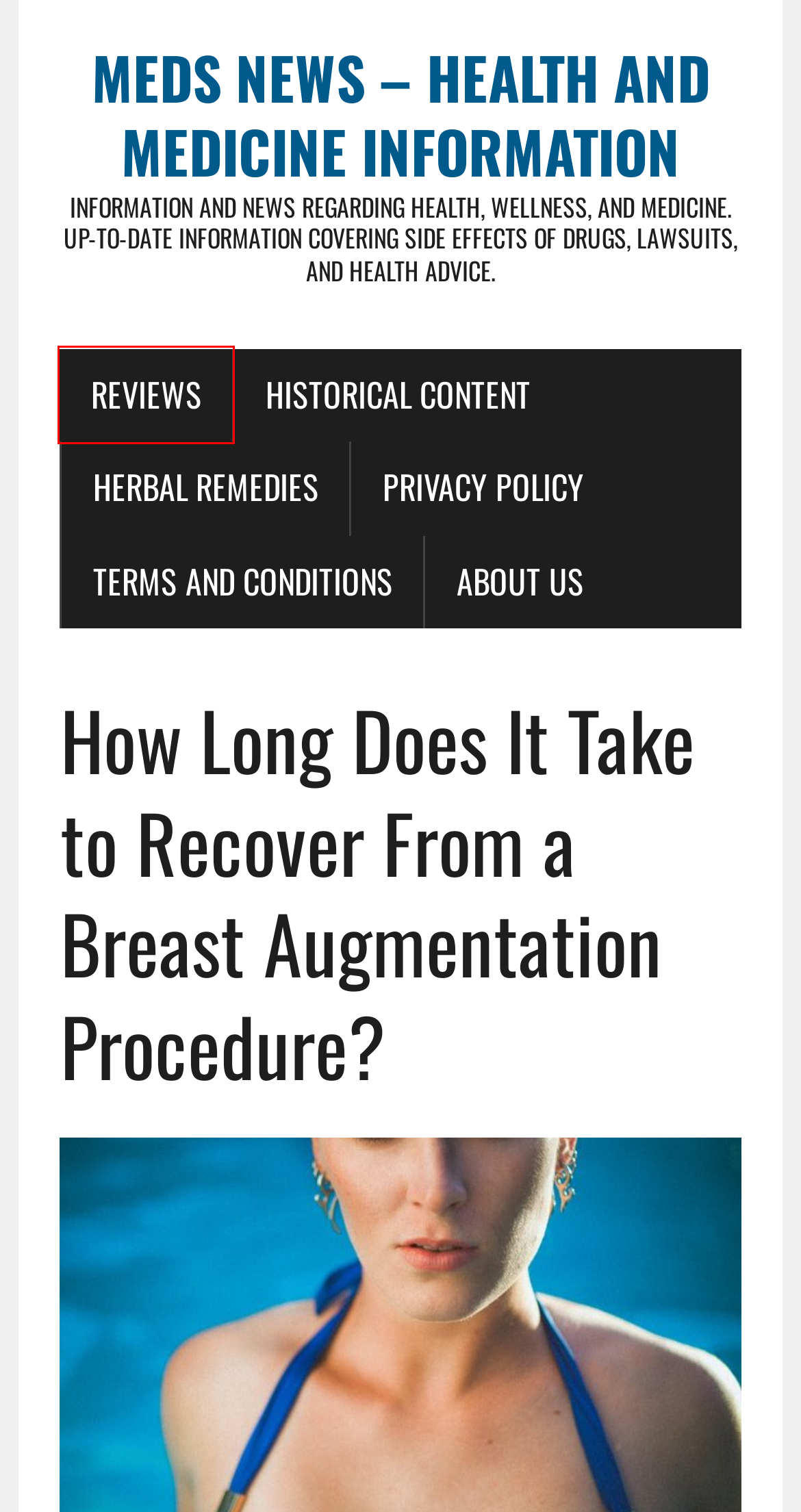Examine the screenshot of a webpage with a red bounding box around a UI element. Select the most accurate webpage description that corresponds to the new page after clicking the highlighted element. Here are the choices:
A. Meds News
B. Guides Archives – Meds News – Health And Medicine Information
C. About Us
D. Privacy Policy
E. Experience the Benefits of Telehealth with HelpCare Plus
F. What Does Having an At-Home Birth Actually Mean? - Unveiling the Truth Behind Giving Birth at Home
G. Herbal Remedies
H. Historical Content

B